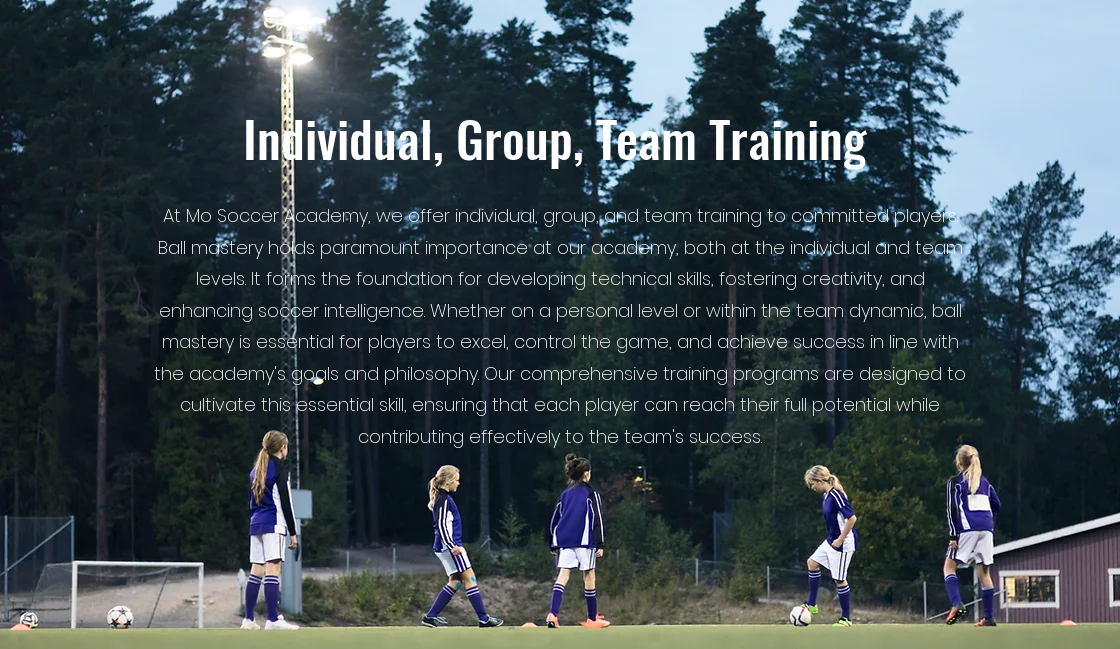What is the atmosphere of the training ground?
Answer the question in a detailed and comprehensive manner.

The caption describes the background of the image, which features trees and a red facility, contributing to the 'serene atmosphere of the training ground', implying a peaceful and calm environment.